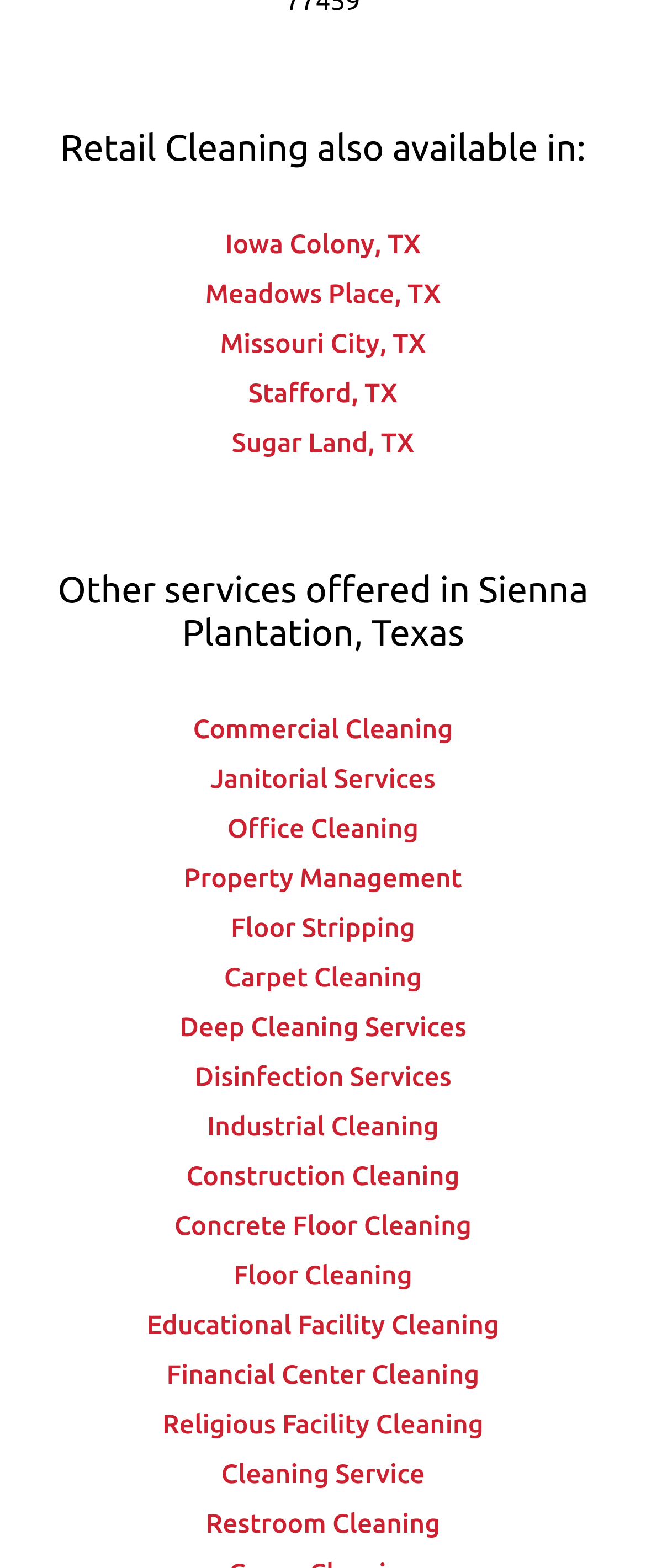Answer briefly with one word or phrase:
What is the last service offered in Sienna Plantation, Texas?

Restroom Cleaning